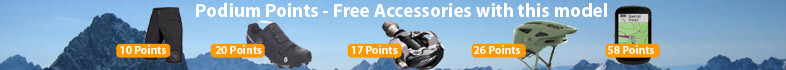Thoroughly describe everything you see in the image.

The image highlights a promotional banner for the "Podium Points" program, showcasing various accessories available for the Giant Trance X Advanced Pro 29 1 bicycle model. The banner features a scenic mountain backdrop, emphasizing an adventurous cycling lifestyle. Each accessory is displayed alongside the corresponding Podium Points required to obtain it: 10 Points for shorts, 20 Points for shoes, 17 Points for a cycling jersey, 26 Points for a helmet, and 58 Points for a cycling computer. This visually appealing offer encourages customers to earn rewards while enhancing their biking experience with free accessories.